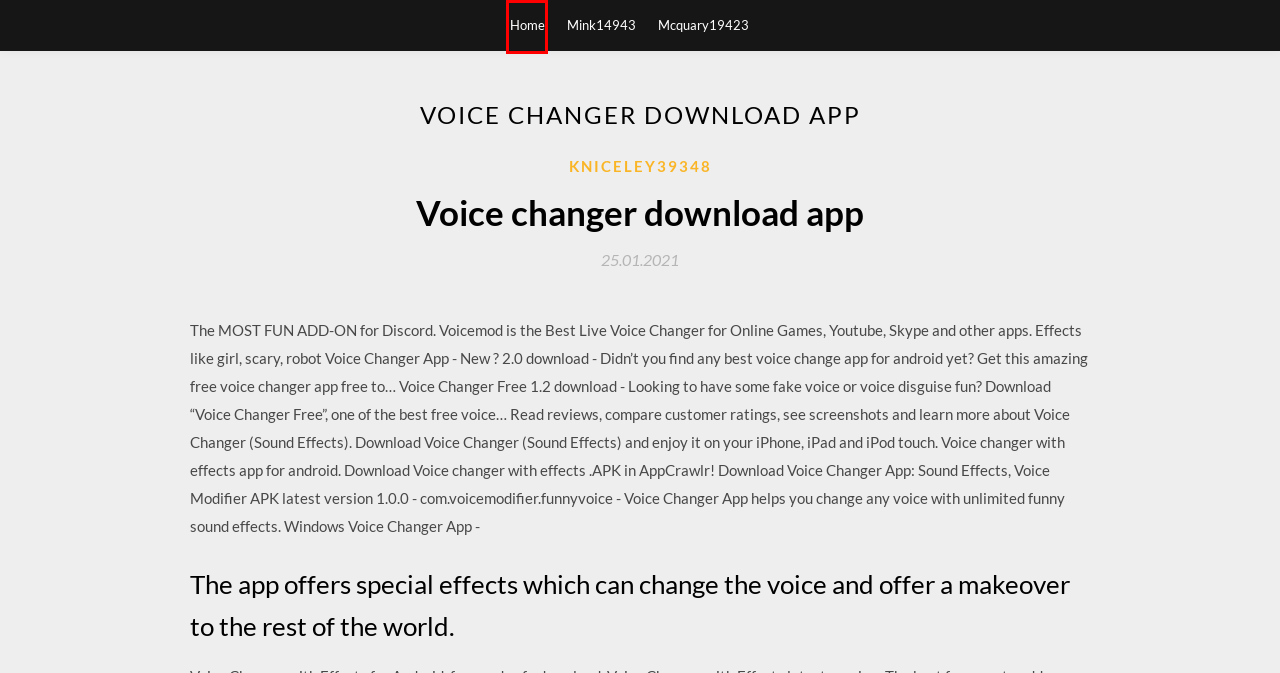Look at the screenshot of a webpage with a red bounding box and select the webpage description that best corresponds to the new page after clicking the element in the red box. Here are the options:
A. Easiest music torrent download sites [2020]
B. Free version of cisco anyconnect download (2020)
C. パラサイトパート1英語字幕無料ダウンロード (2020)
D. IPhoneで音楽を無料でダウンロードする方法 [2020]
E. Android x86 for virtualbox download [2020]
F. download vpn app on lg smart tv - stormloadseuns.web.app
G. Mink14943
H. Kniceley39348

F